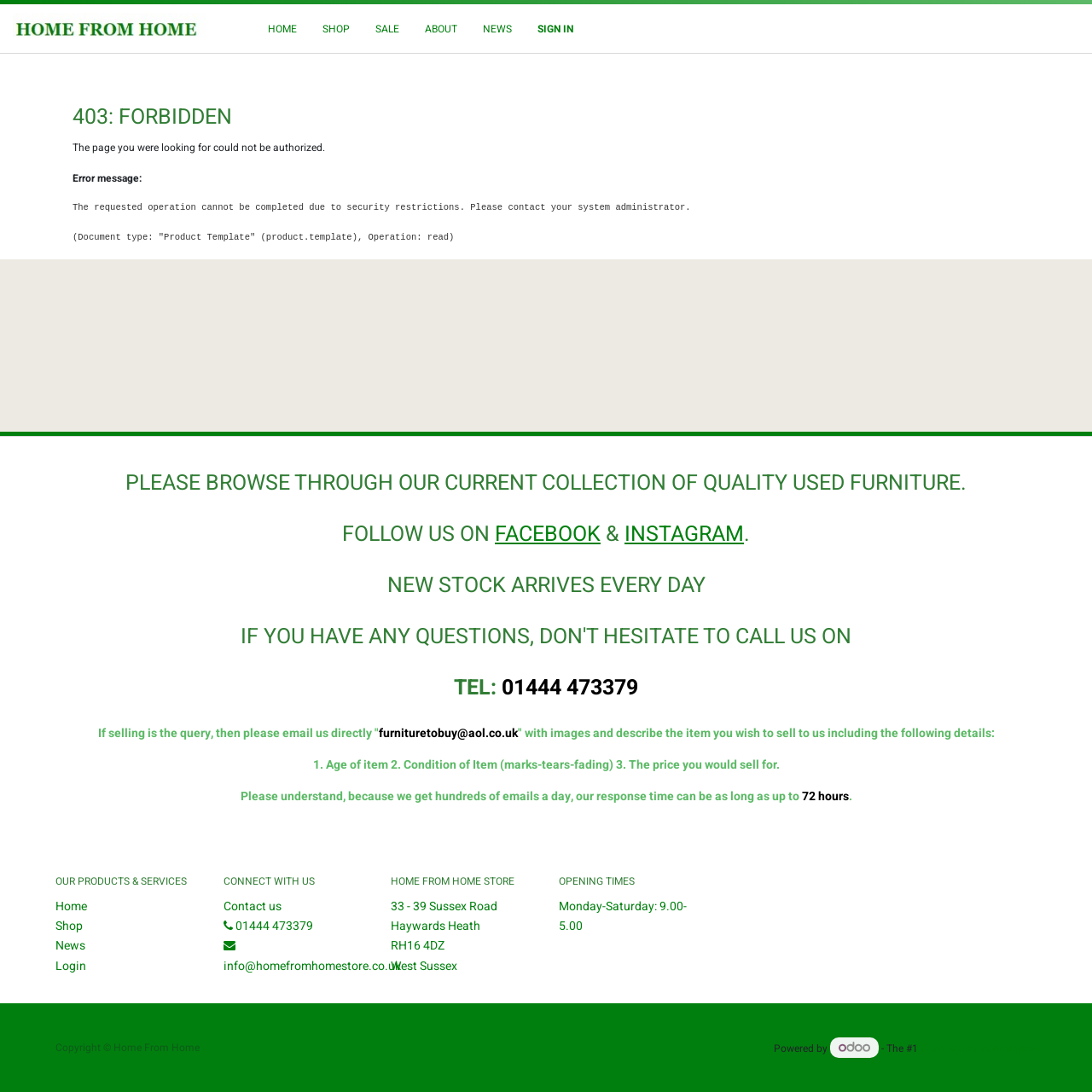What is the error message displayed on the page?
Please look at the screenshot and answer using one word or phrase.

403: FORBIDDEN